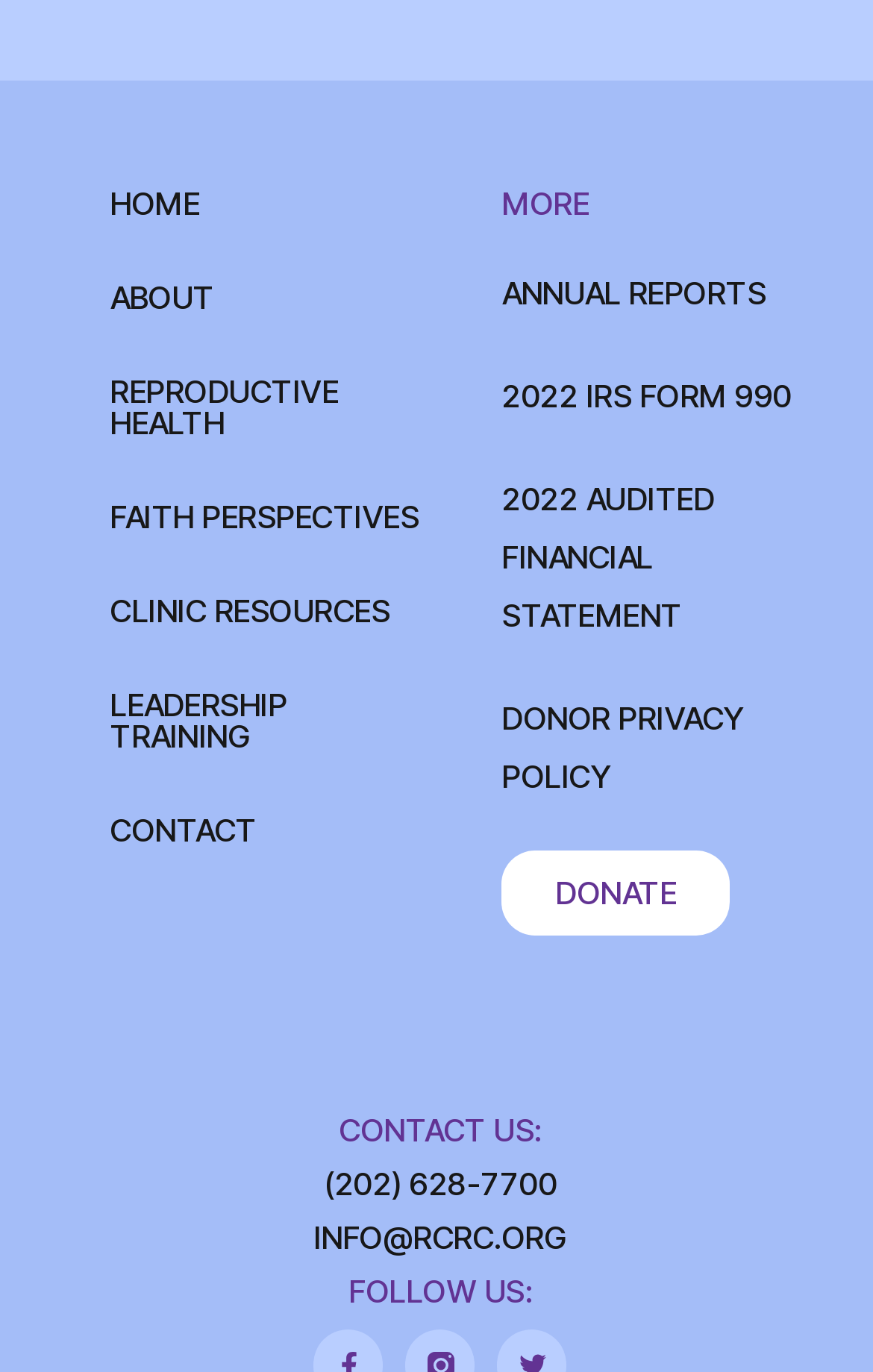Please specify the coordinates of the bounding box for the element that should be clicked to carry out this instruction: "contact us". The coordinates must be four float numbers between 0 and 1, formatted as [left, top, right, bottom].

[0.126, 0.594, 0.496, 0.617]